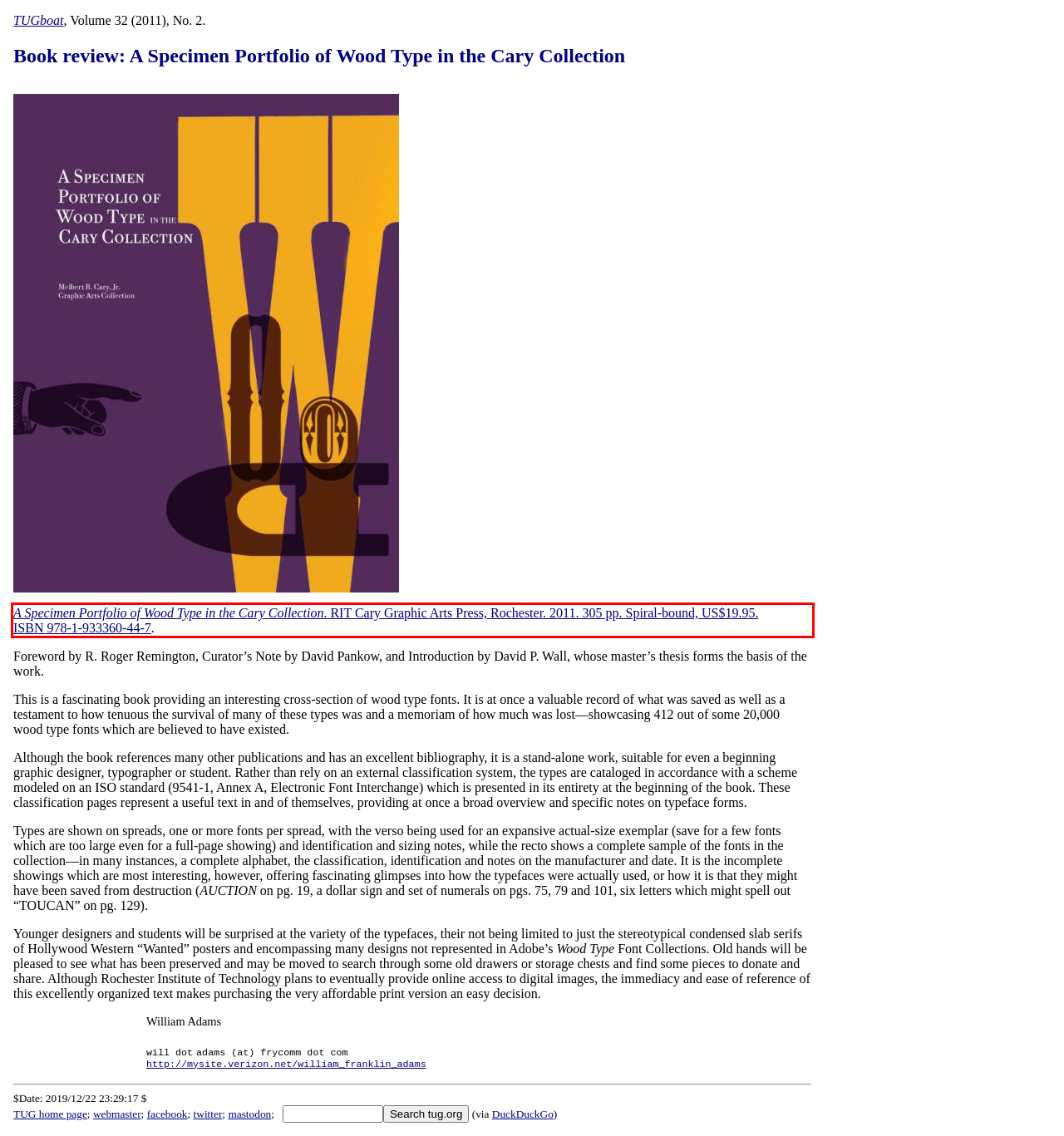Please use OCR to extract the text content from the red bounding box in the provided webpage screenshot.

A Specimen Portfolio of Wood Type in the Cary Collection. RIT Cary Graphic Arts Press, Rochester. 2011. 305 pp. Spiral-bound, US$19.95. ISBN 978-1-933360-44-7.